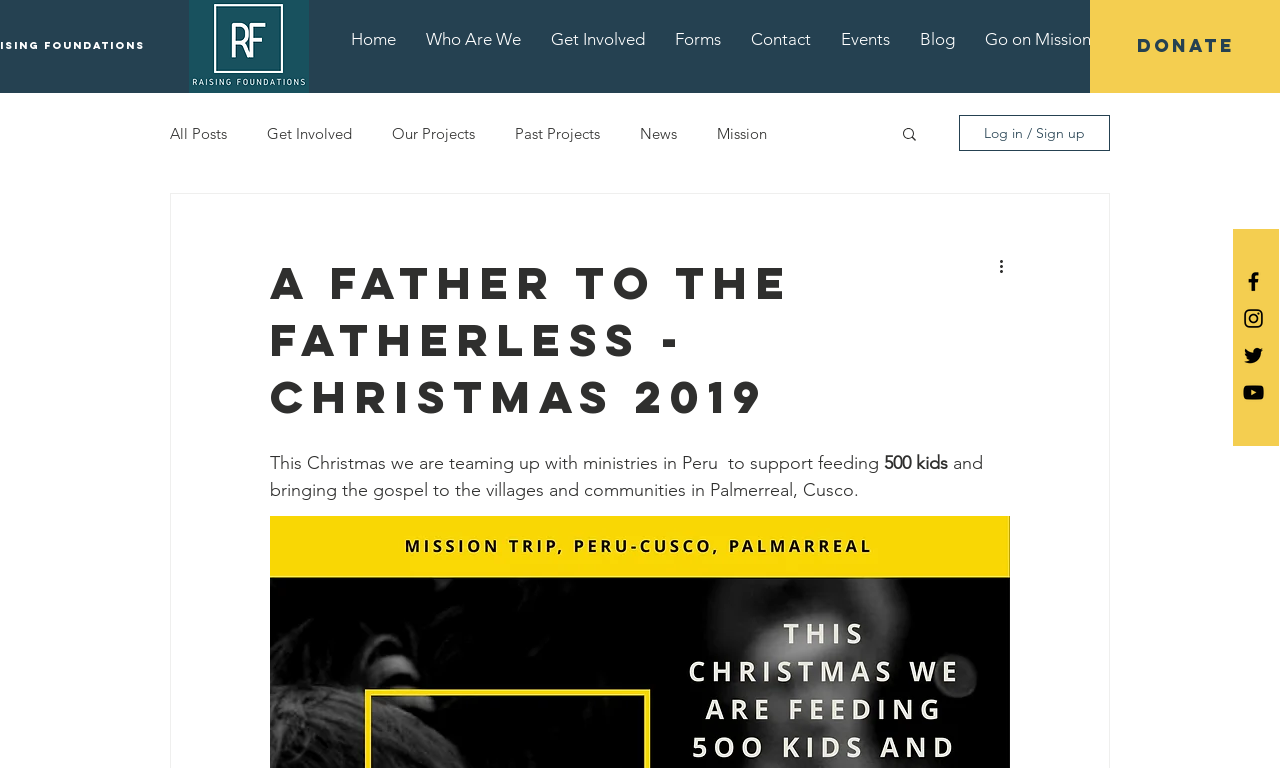Offer a thorough description of the webpage.

This webpage is about a charity organization, "A Father to the Fatherless", and its Christmas 2019 campaign. At the top right corner, there is a social bar with four links to the organization's social media profiles, including Facebook, Instagram, Twitter, and YouTube. Each link is represented by a black icon.

Below the social bar, there is a navigation menu with nine links: Home, Who Are We, Get Involved, Forms, Contact, Events, Blog, Go on Mission, and a logo image "RF-2.png" on the left side.

On the left side, there is a secondary navigation menu with six links: All Posts, Get Involved, Our Projects, Past Projects, News, and Mission. Below this menu, there is a search button with a magnifying glass icon.

On the right side, there is a login/sign up button, and a "More actions" button with a dropdown menu. Above these buttons, there is a heading that reads "A Father to the Fatherless - Christmas 2019". Below the heading, there is a paragraph of text that describes the organization's Christmas campaign, which aims to support feeding 500 kids and bringing the gospel to villages and communities in Peru.

Overall, the webpage has a simple and clean layout, with a focus on the organization's mission and its Christmas campaign.